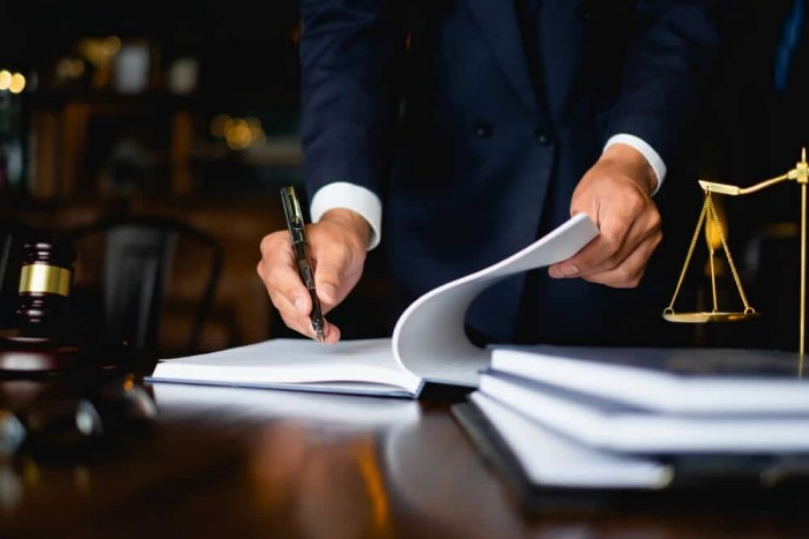What is the object resting on the table?
Refer to the image and provide a one-word or short phrase answer.

A traditional wooden gavel